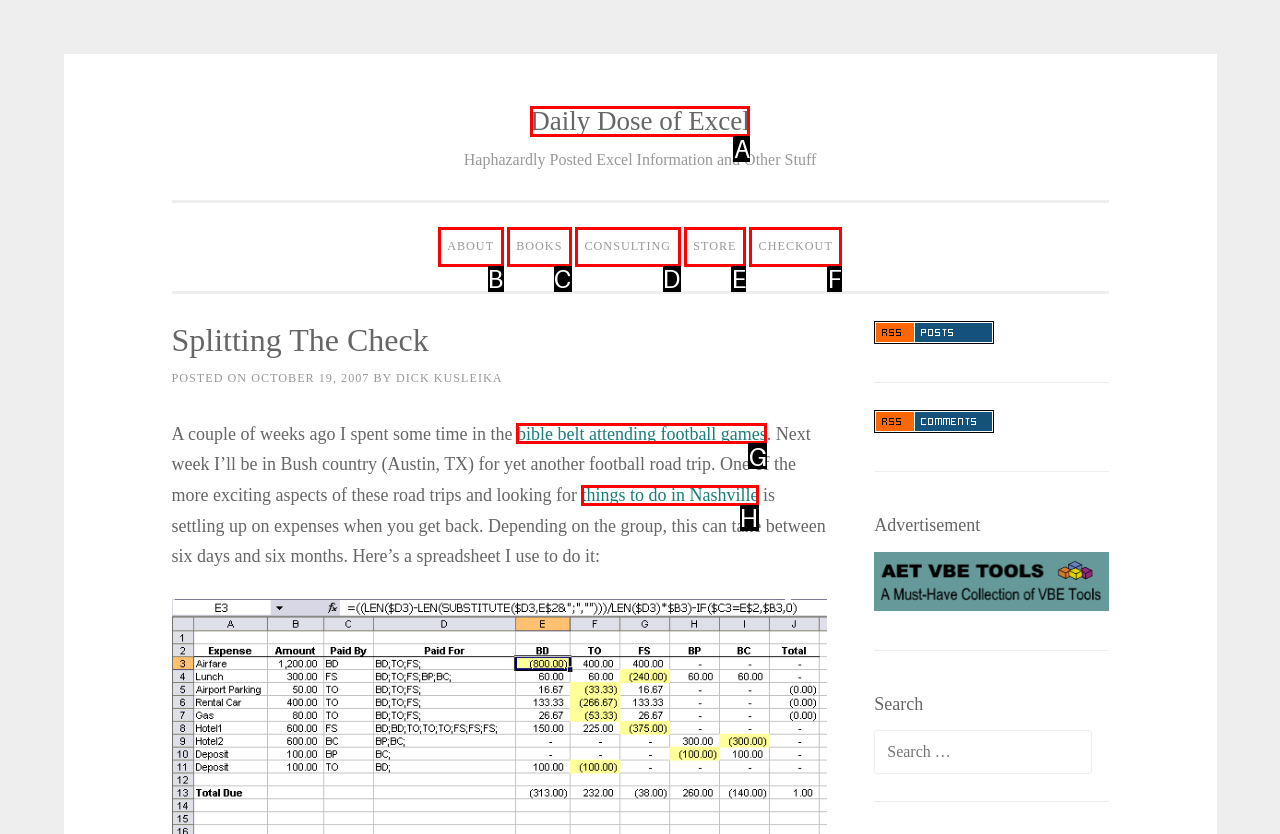Based on the description: Checkout
Select the letter of the corresponding UI element from the choices provided.

F